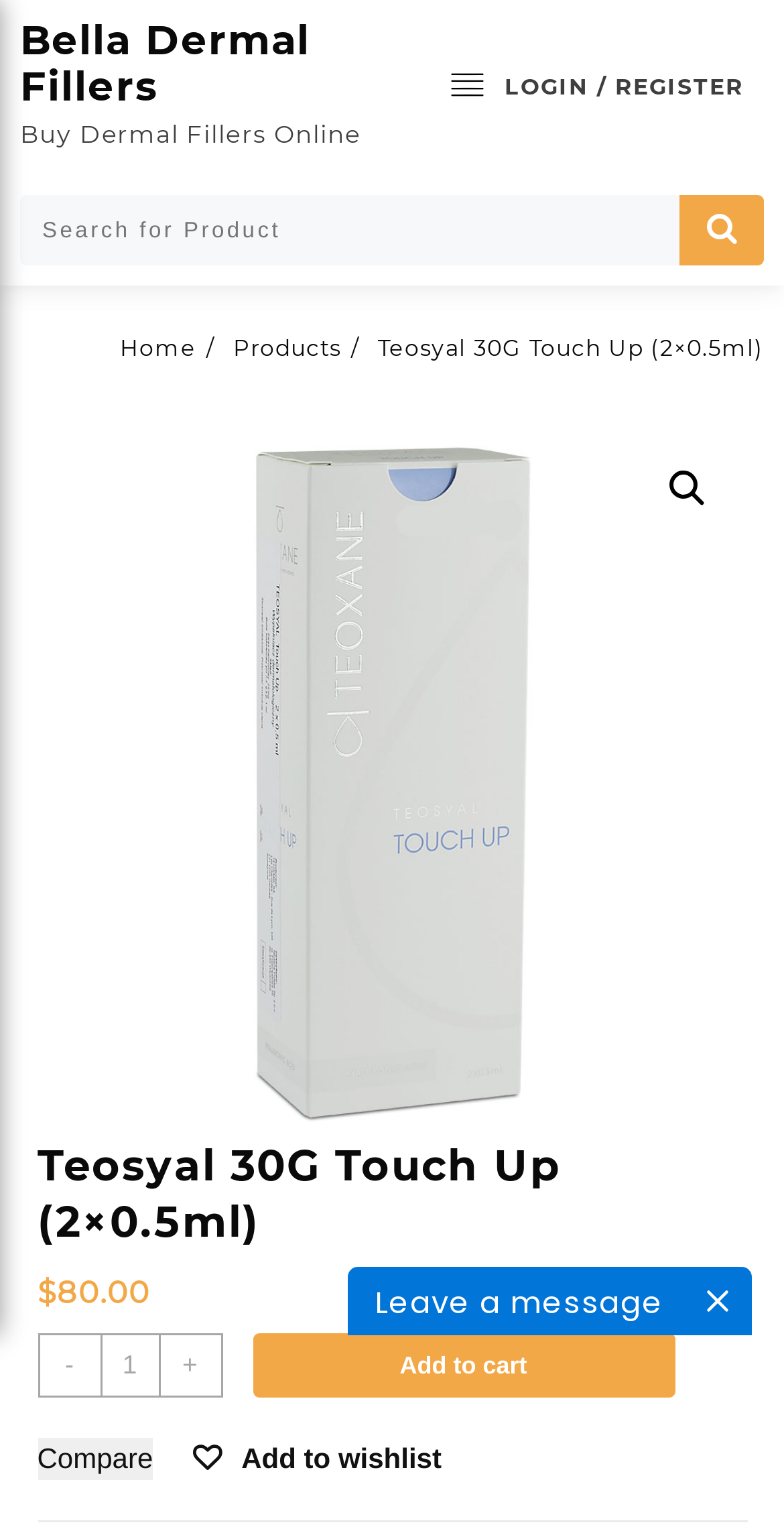Predict the bounding box coordinates of the area that should be clicked to accomplish the following instruction: "Search for products". The bounding box coordinates should consist of four float numbers between 0 and 1, i.e., [left, top, right, bottom].

[0.026, 0.127, 0.867, 0.173]